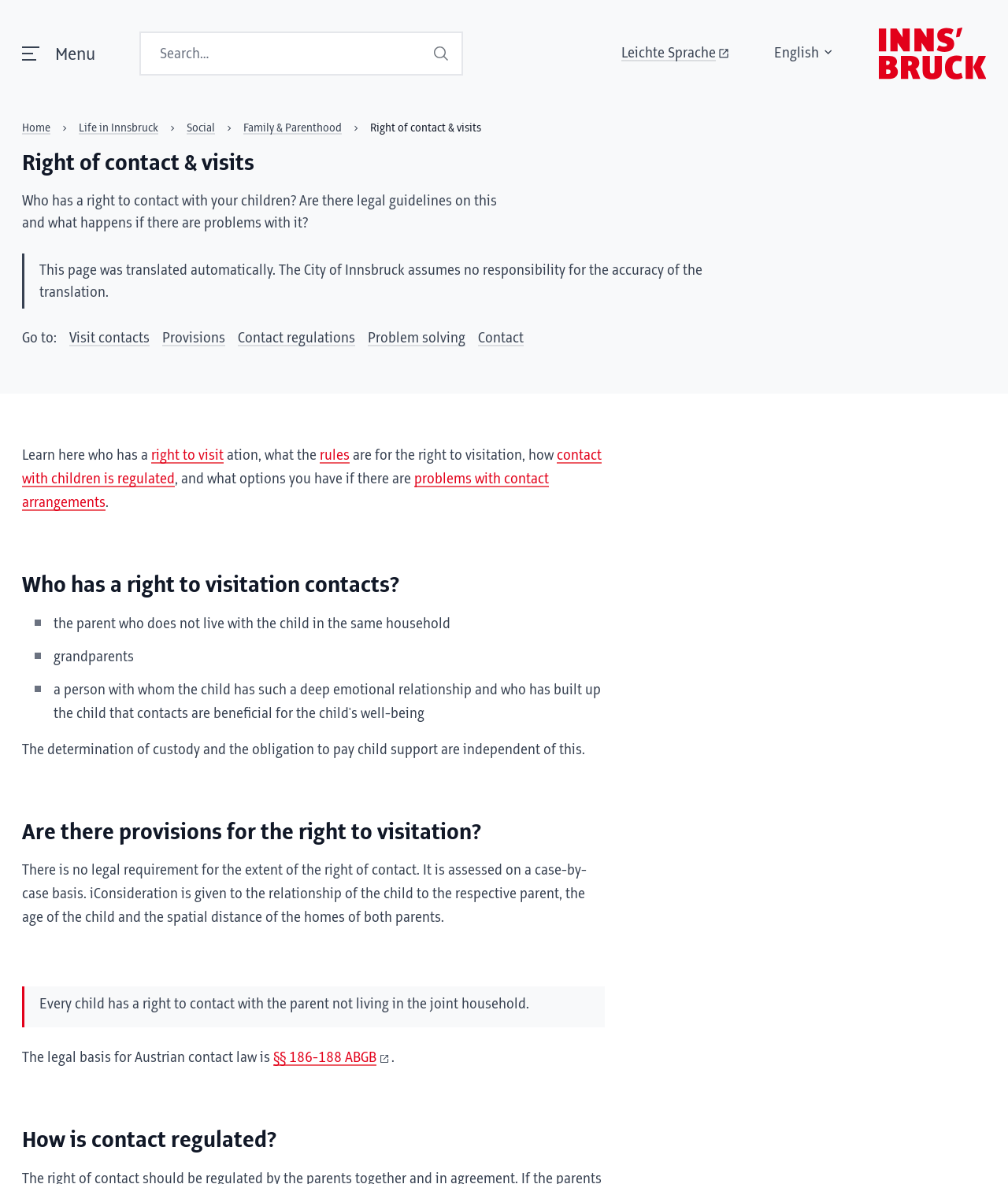Using the element description Info & Help, predict the bounding box coordinates for the UI element. Provide the coordinates in (top-left x, top-left y, bottom-right x, bottom-right y) format with values ranging from 0 to 1.

None